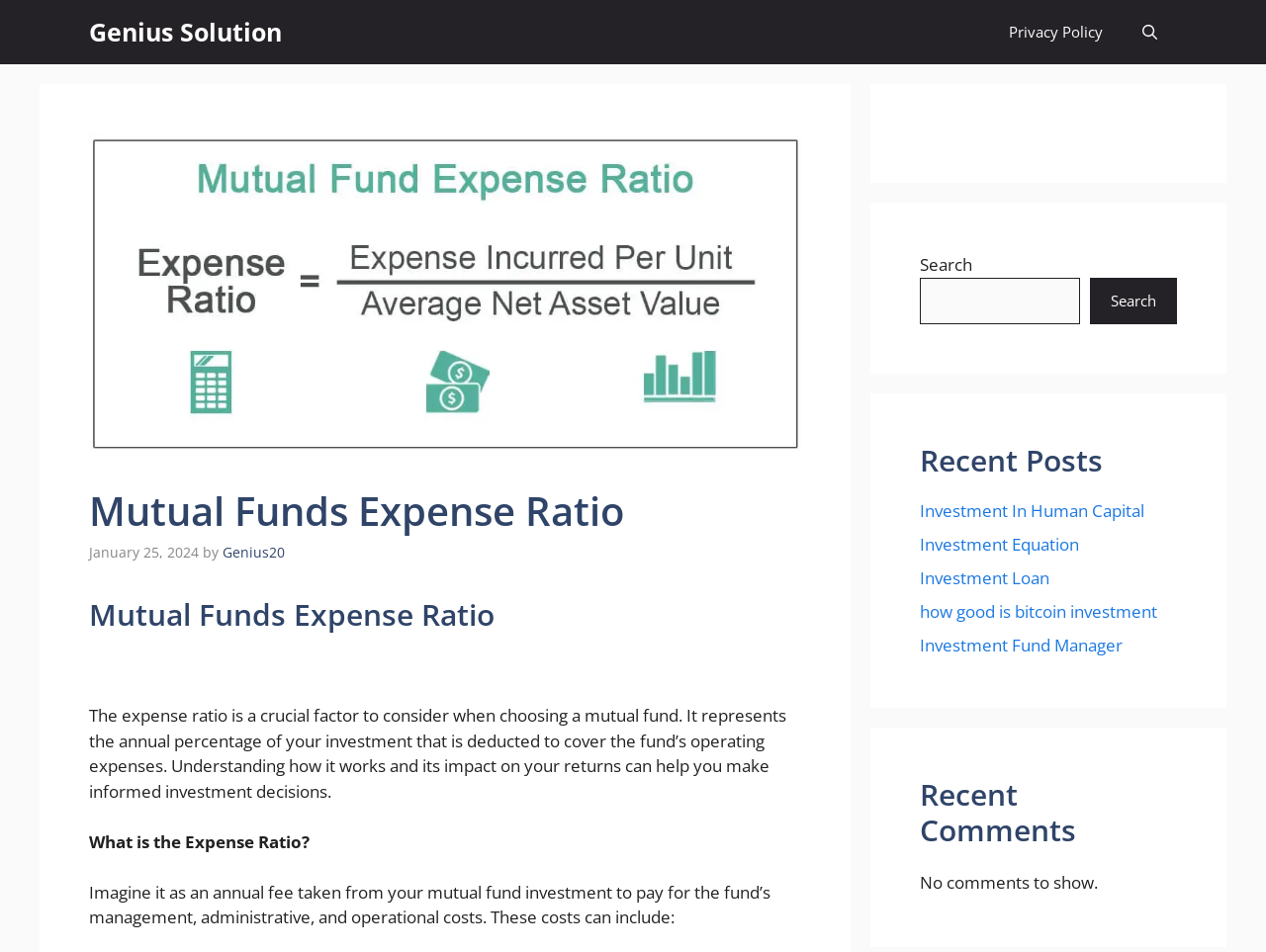Answer the question below using just one word or a short phrase: 
What is the purpose of the expense ratio?

To cover fund's operating expenses